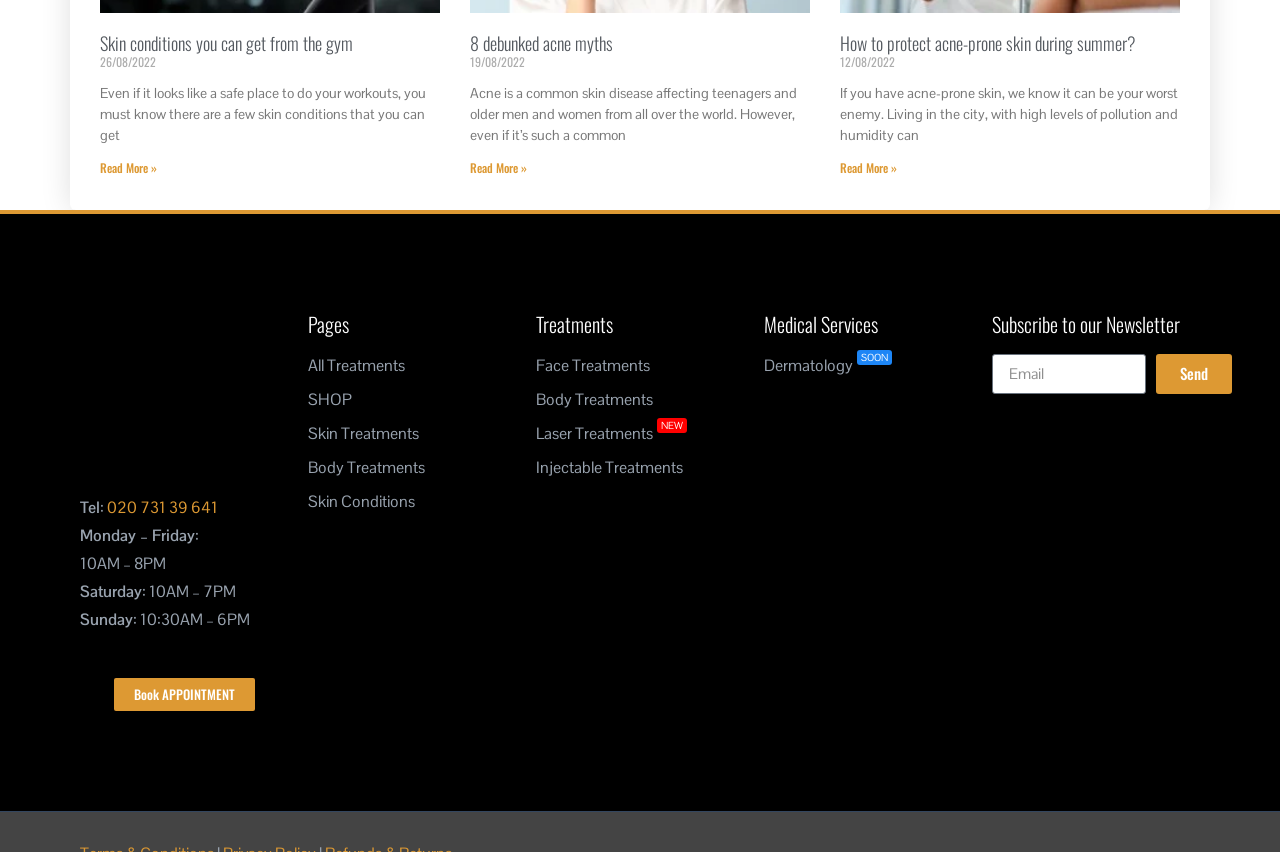Determine the bounding box coordinates of the element's region needed to click to follow the instruction: "Read more about Skin conditions you can get from the gym". Provide these coordinates as four float numbers between 0 and 1, formatted as [left, top, right, bottom].

[0.078, 0.186, 0.123, 0.206]